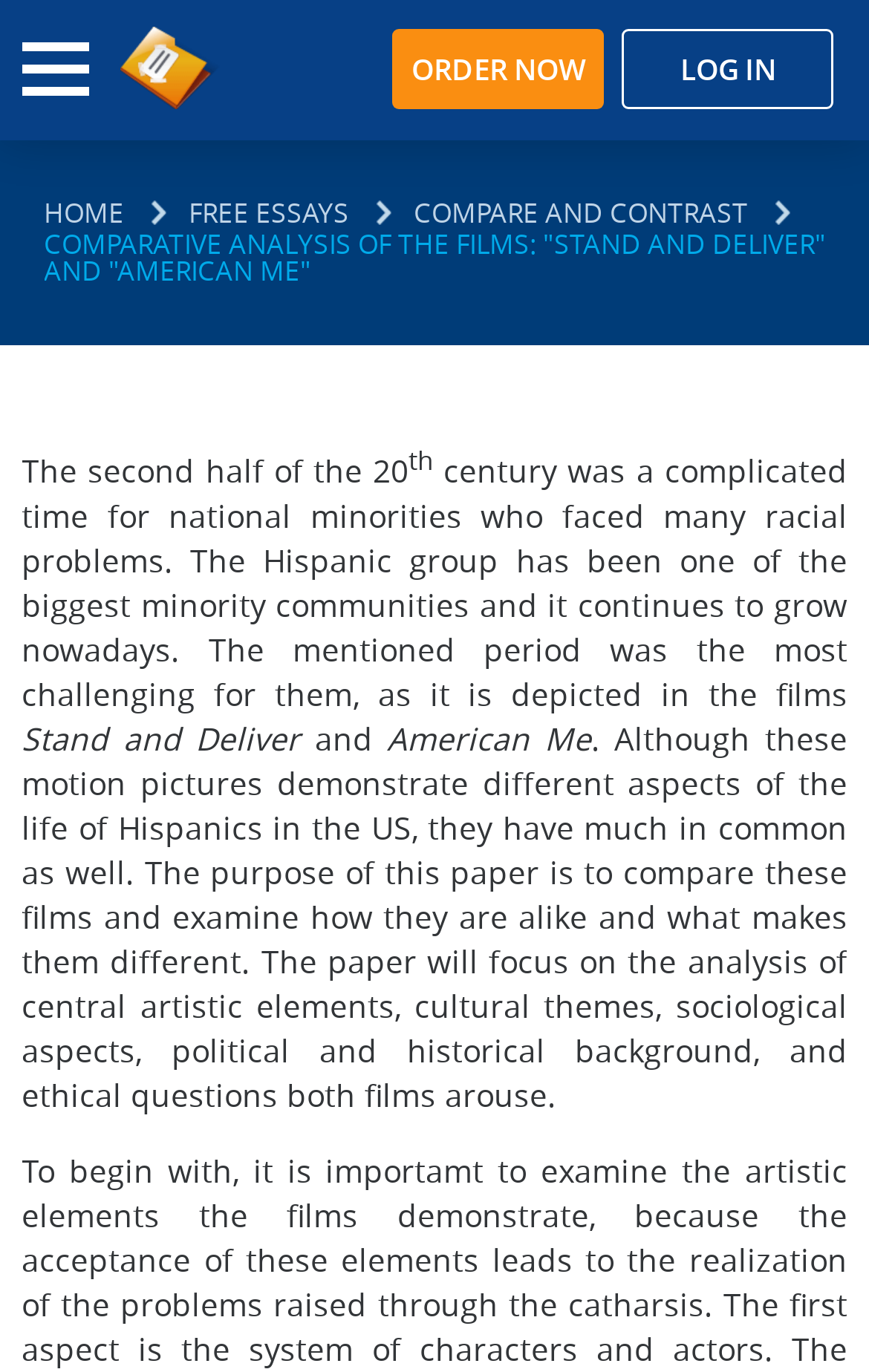What is the name of the website?
Answer briefly with a single word or phrase based on the image.

Supreme-Essay.com